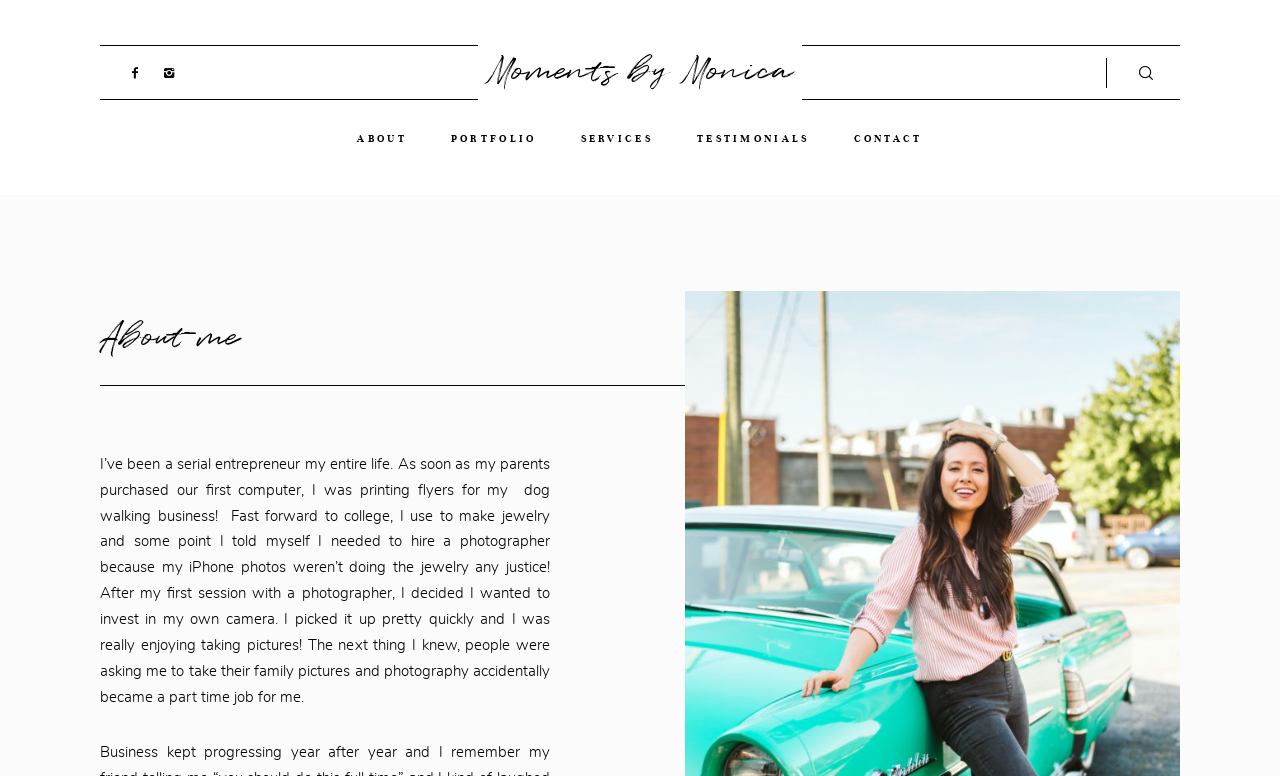Use a single word or phrase to respond to the question:
What is the photographer's name?

Monica